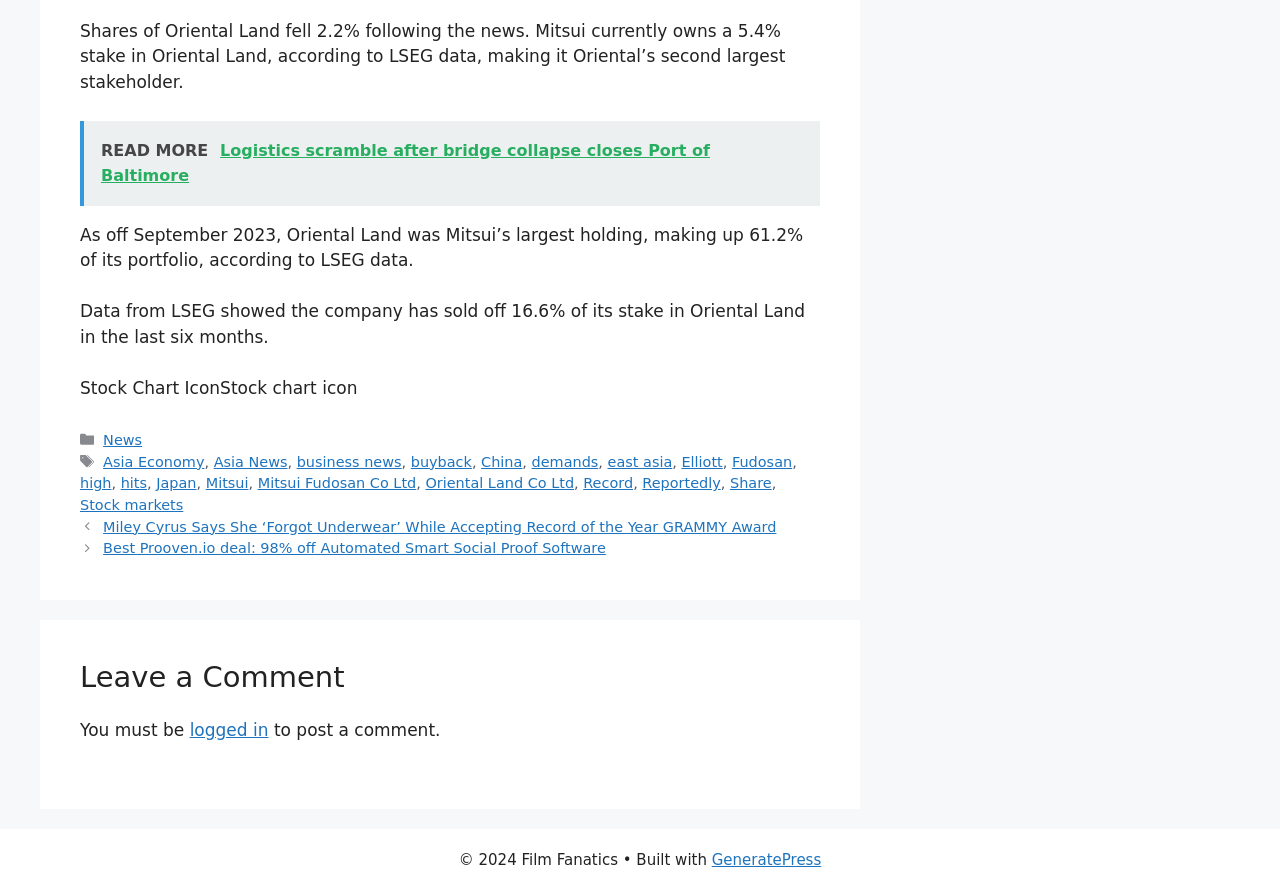Indicate the bounding box coordinates of the element that needs to be clicked to satisfy the following instruction: "Log in to post a comment". The coordinates should be four float numbers between 0 and 1, i.e., [left, top, right, bottom].

[0.148, 0.808, 0.21, 0.83]